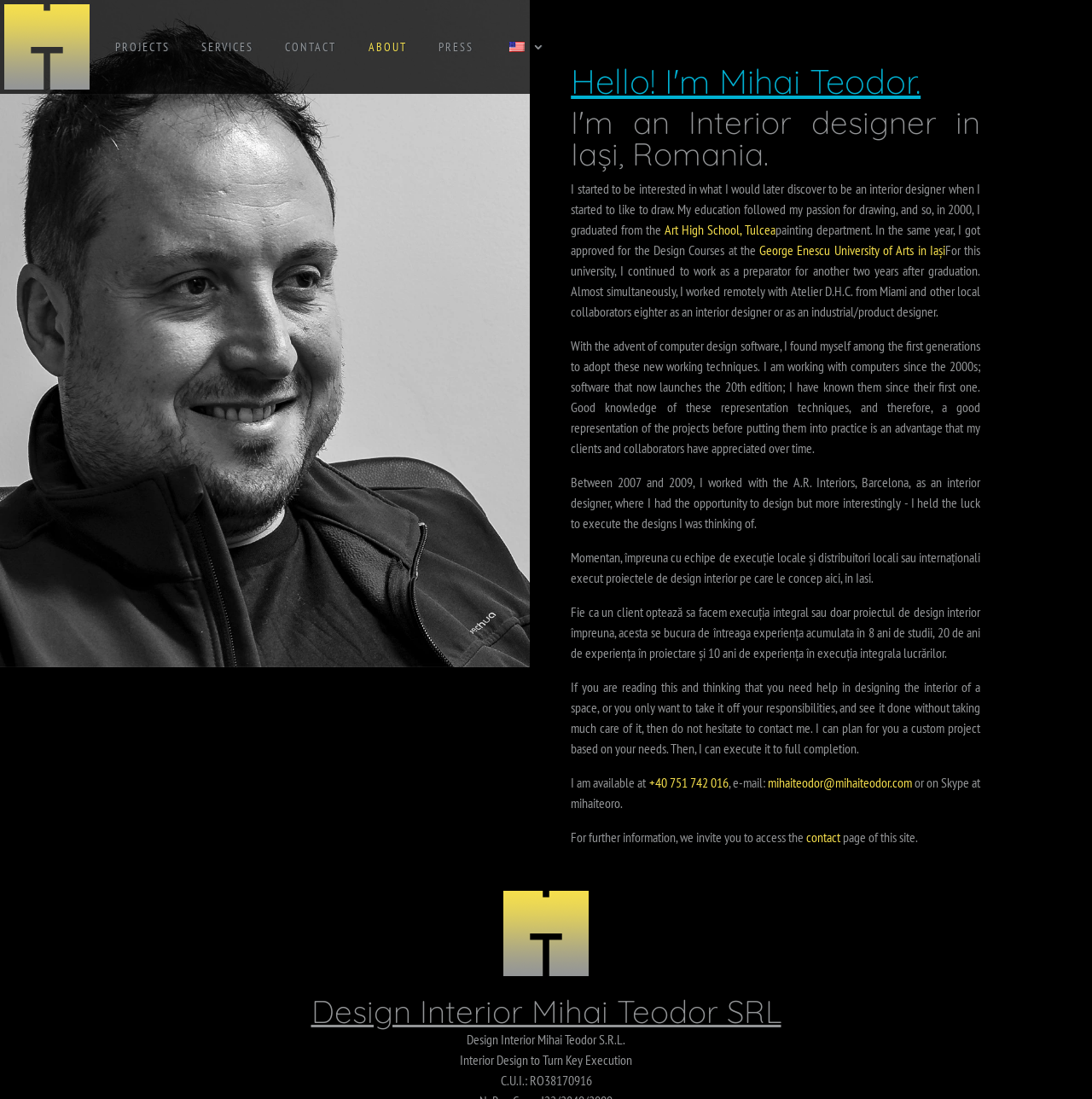Please identify the bounding box coordinates of the clickable area that will allow you to execute the instruction: "Click the CONTACT link".

[0.261, 0.004, 0.308, 0.082]